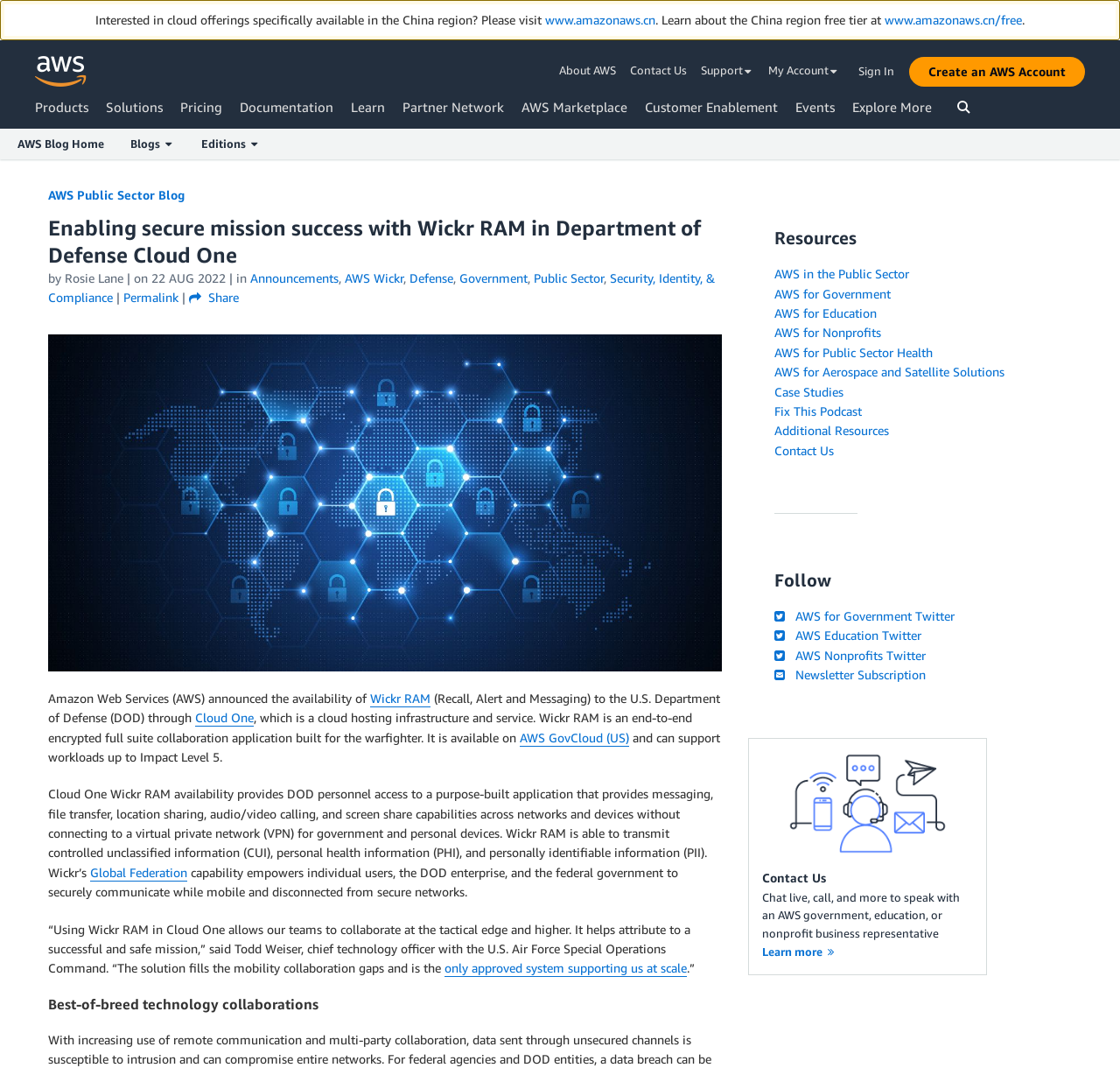Use a single word or phrase to answer the question: 
What is the name of the blog?

AWS Public Sector Blog